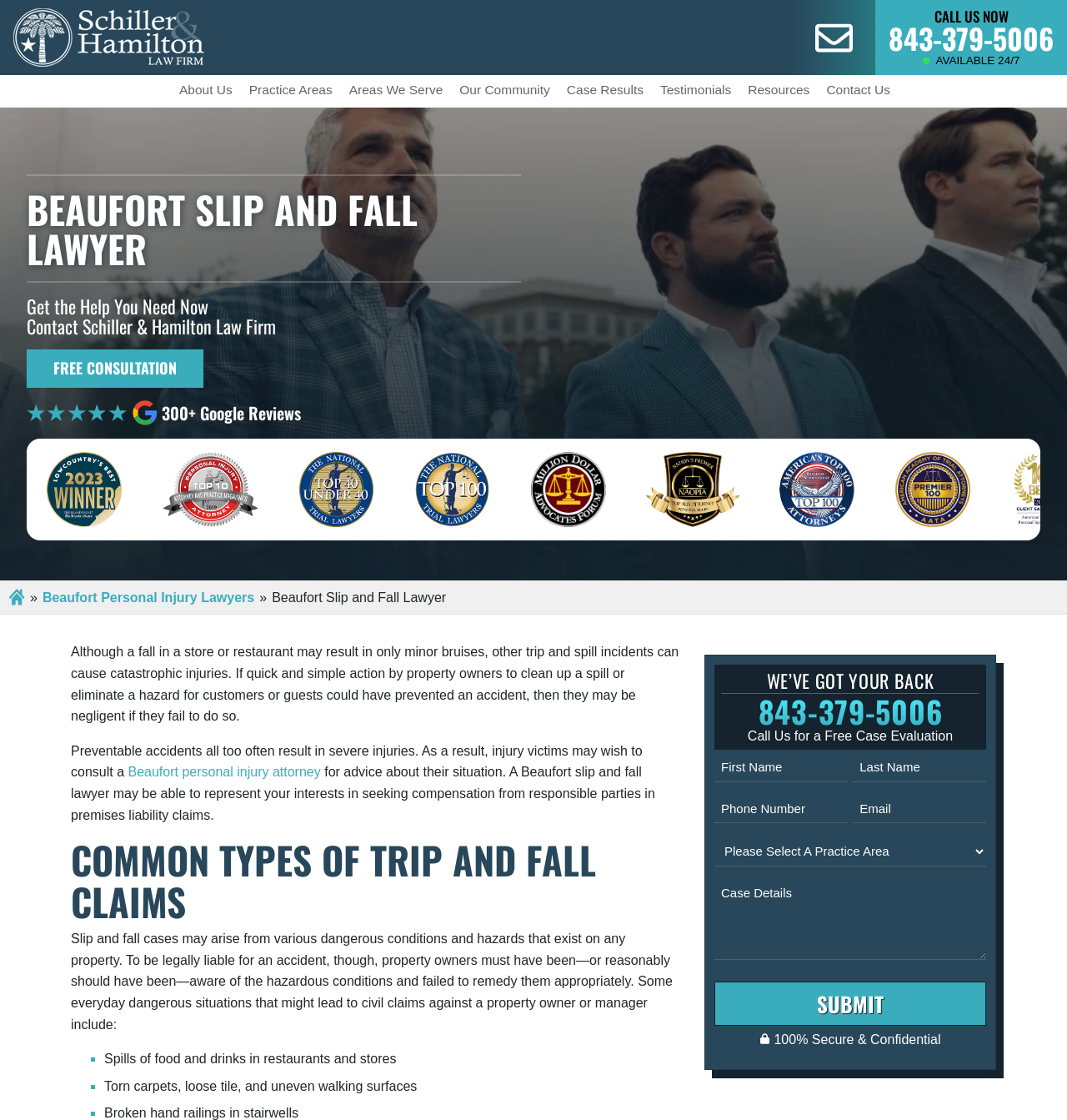Bounding box coordinates are to be given in the format (top-left x, top-left y, bottom-right x, bottom-right y). All values must be floating point numbers between 0 and 1. Provide the bounding box coordinate for the UI element described as: Free Consultation

[0.025, 0.312, 0.191, 0.346]